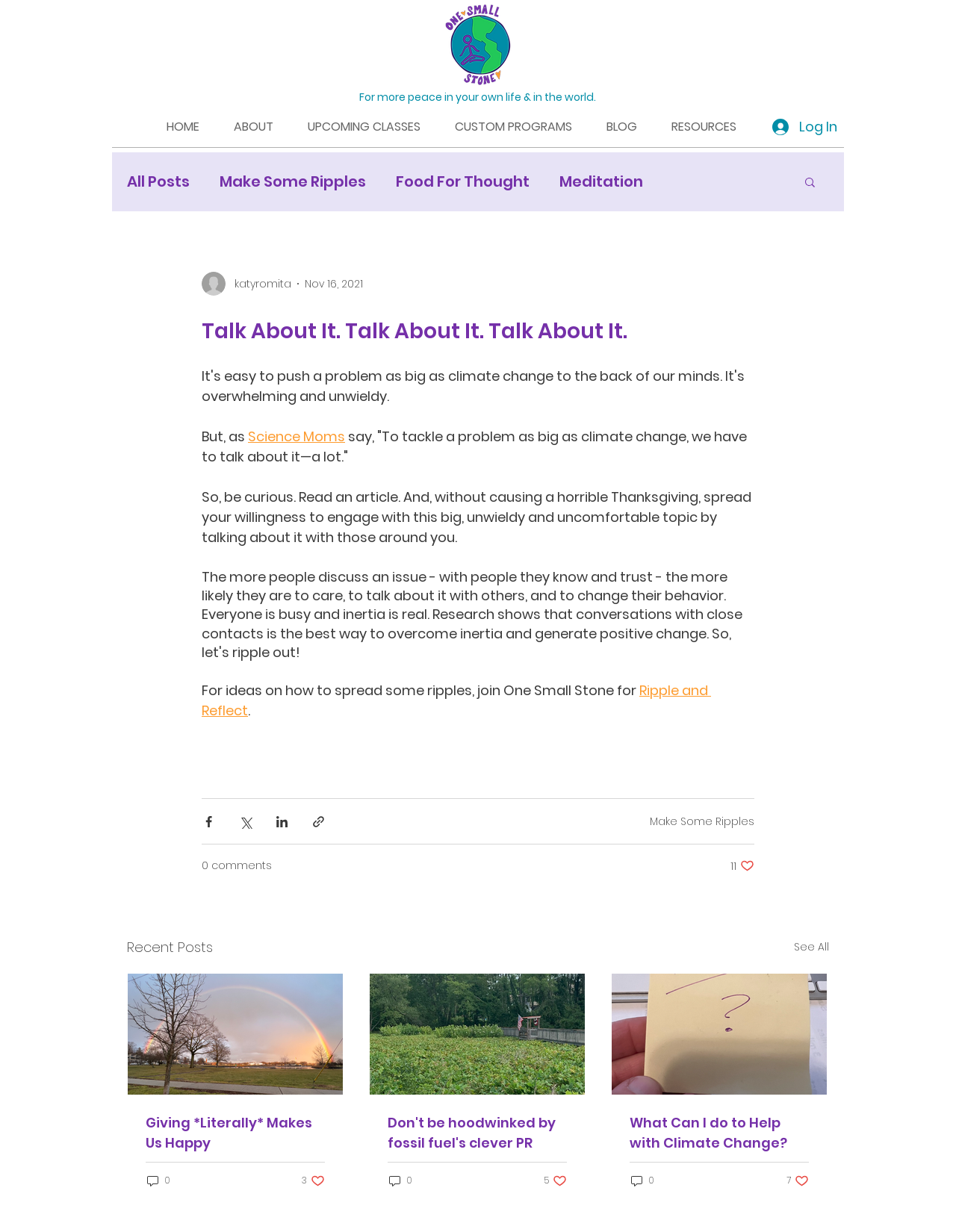Based on the element description "ABOUT", predict the bounding box coordinates of the UI element.

[0.227, 0.094, 0.304, 0.112]